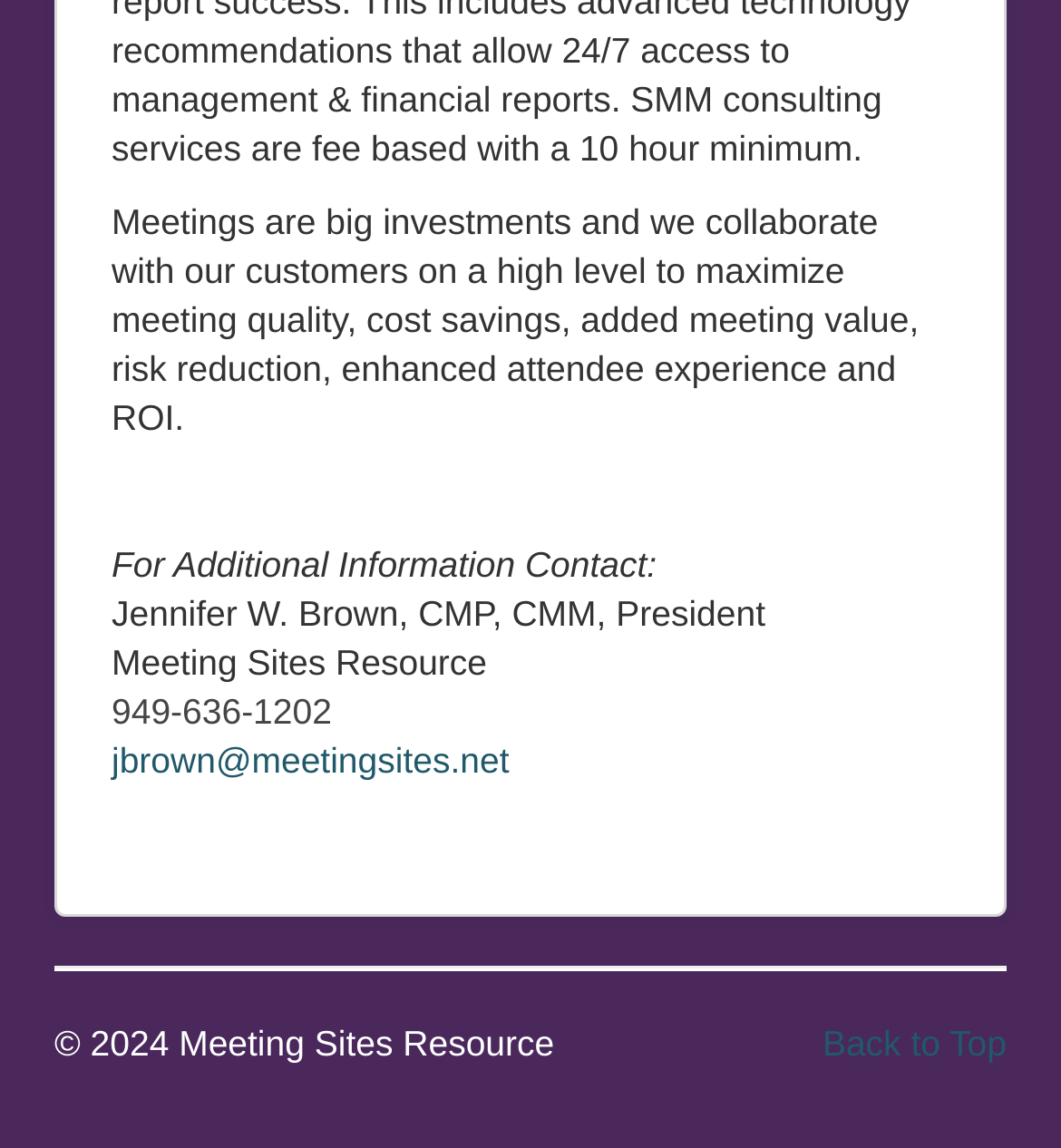Who is the President?
Make sure to answer the question with a detailed and comprehensive explanation.

The President's name can be found in the StaticText element with the text 'Jennifer W. Brown, CMP, CMM, President' located at the coordinates [0.105, 0.515, 0.721, 0.551].